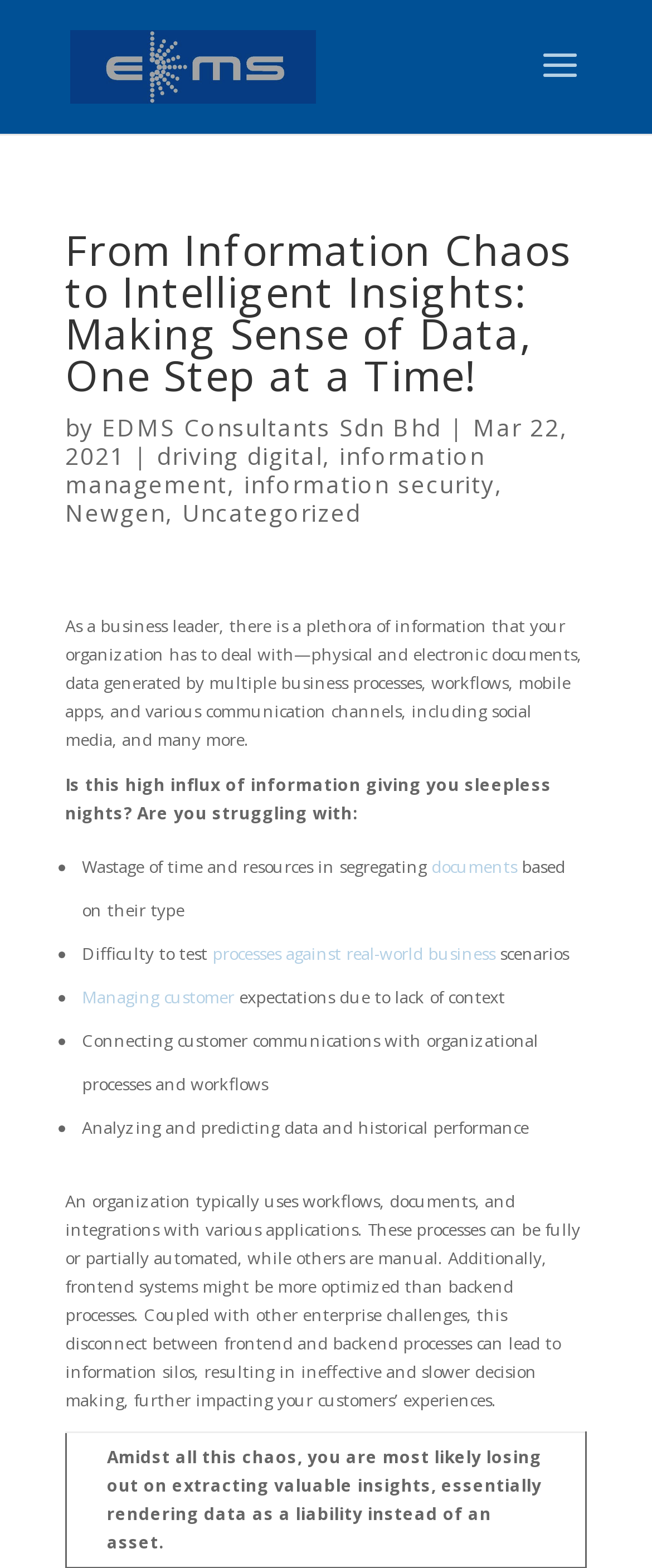How many challenges are mentioned?
Ensure your answer is thorough and detailed.

The challenges are mentioned in the form of bullet points, and there are four of them: 'Wastage of time and resources in segregating documents based on their type', 'Difficulty to test processes against real-world business scenarios', 'Managing customer expectations due to lack of context', and 'Connecting customer communications with organizational processes and workflows'.